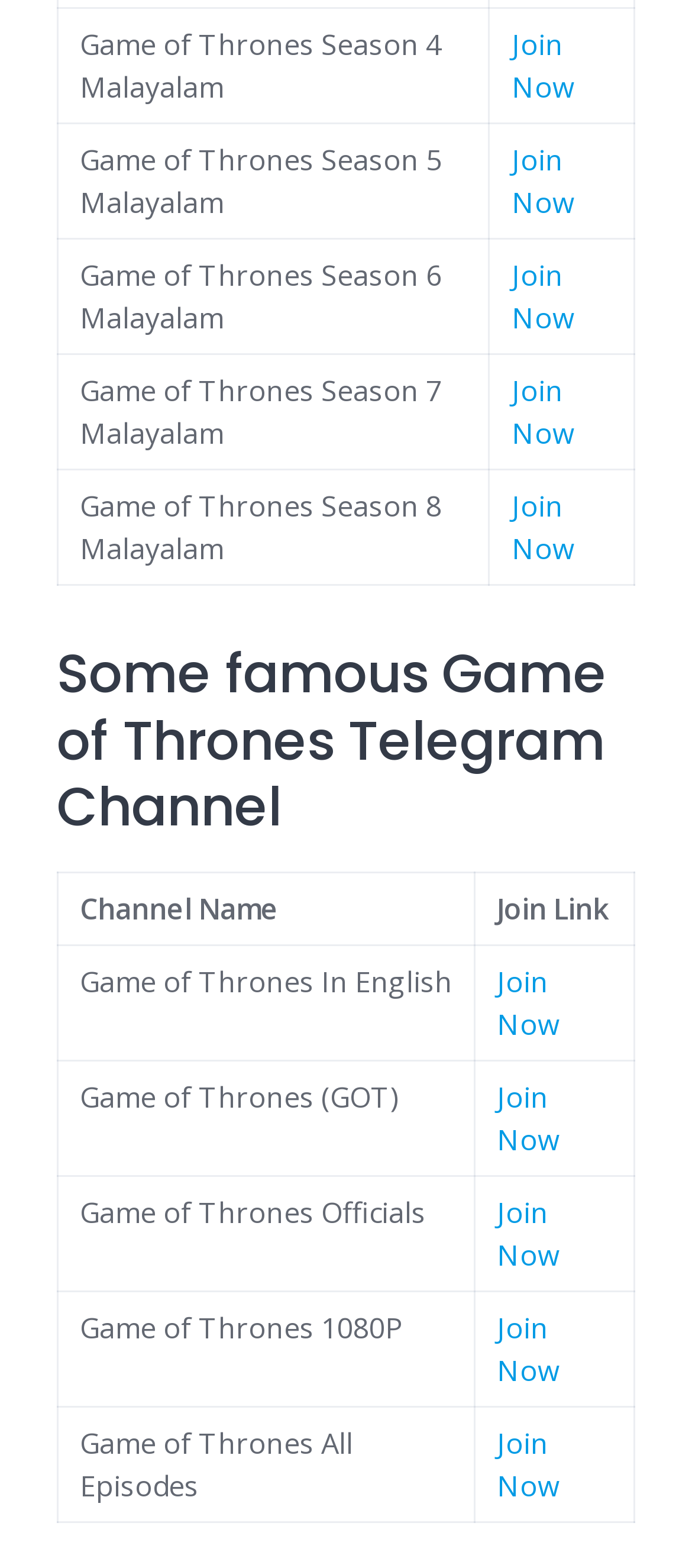Reply to the question below using a single word or brief phrase:
Is there a specific language associated with the Game of Thrones seasons?

Malayalam